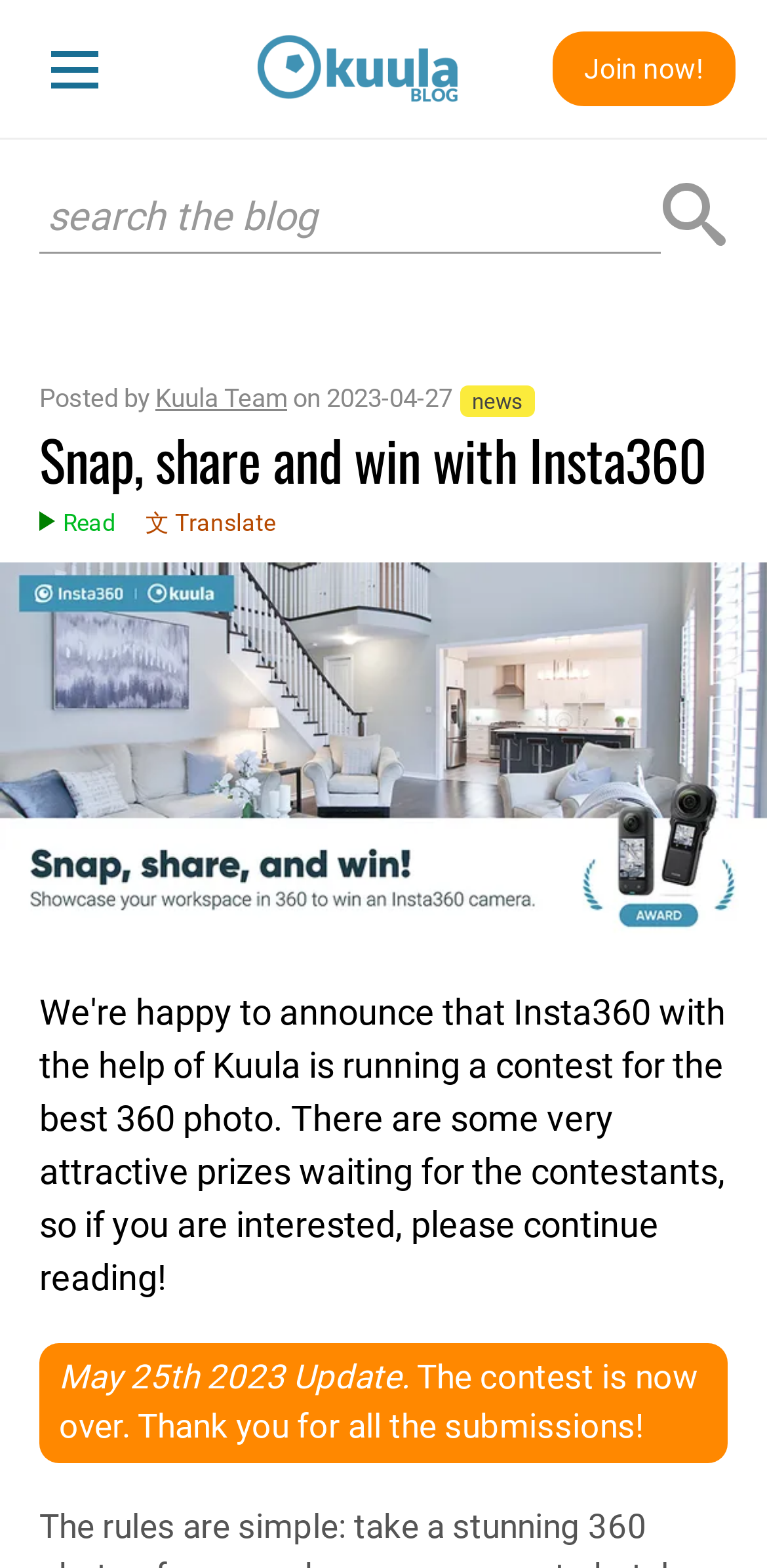What is the purpose of the contest?
Answer the question in a detailed and comprehensive manner.

Based on the image description 'Showcase your workspace in 360 to win an Insta360 camera and a Kuula PRO subscription', it can be inferred that the purpose of the contest is to win these prizes by showcasing one's workspace in 360 degrees.